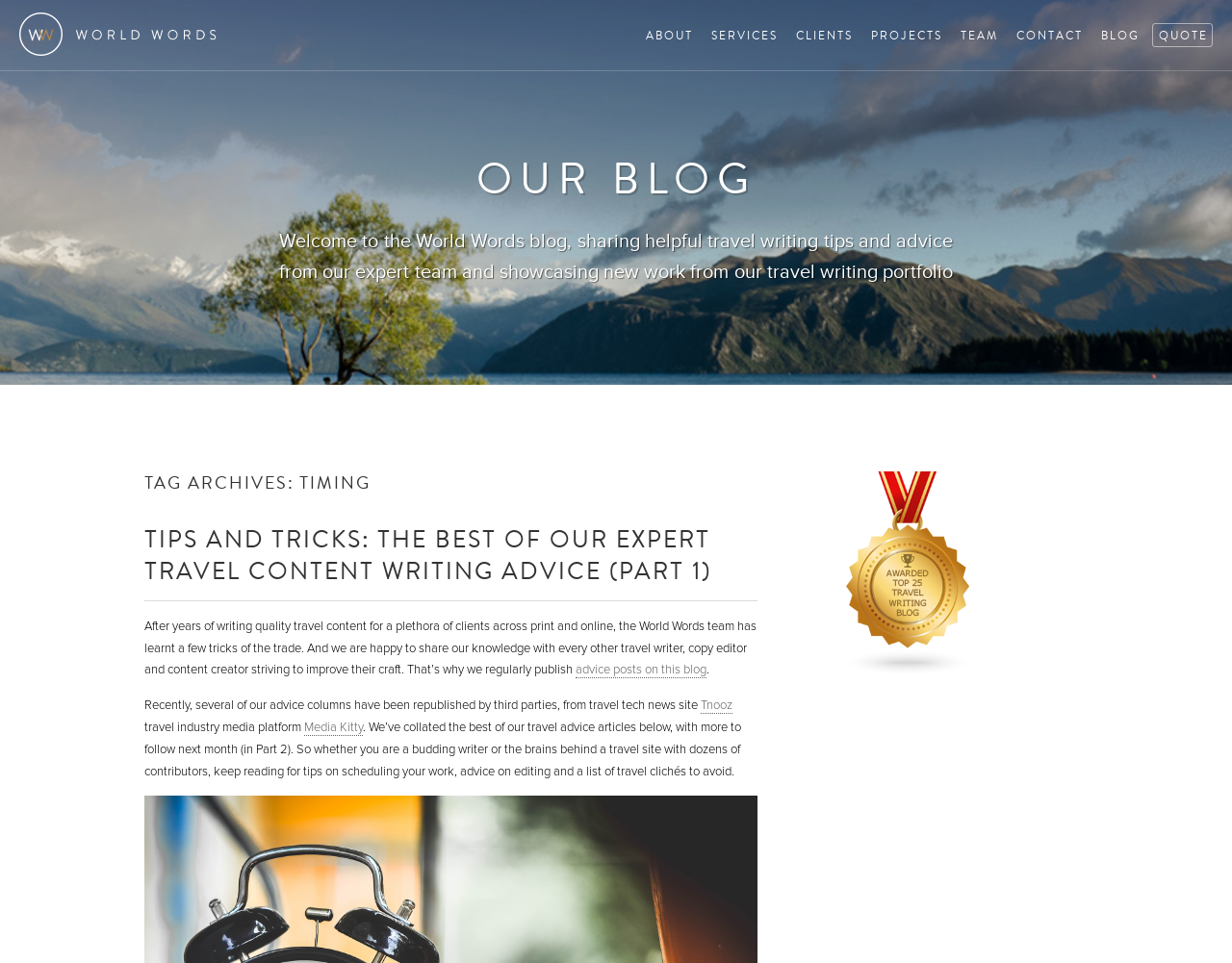Could you specify the bounding box coordinates for the clickable section to complete the following instruction: "read the blog post about travel content writing advice"?

[0.117, 0.542, 0.577, 0.608]